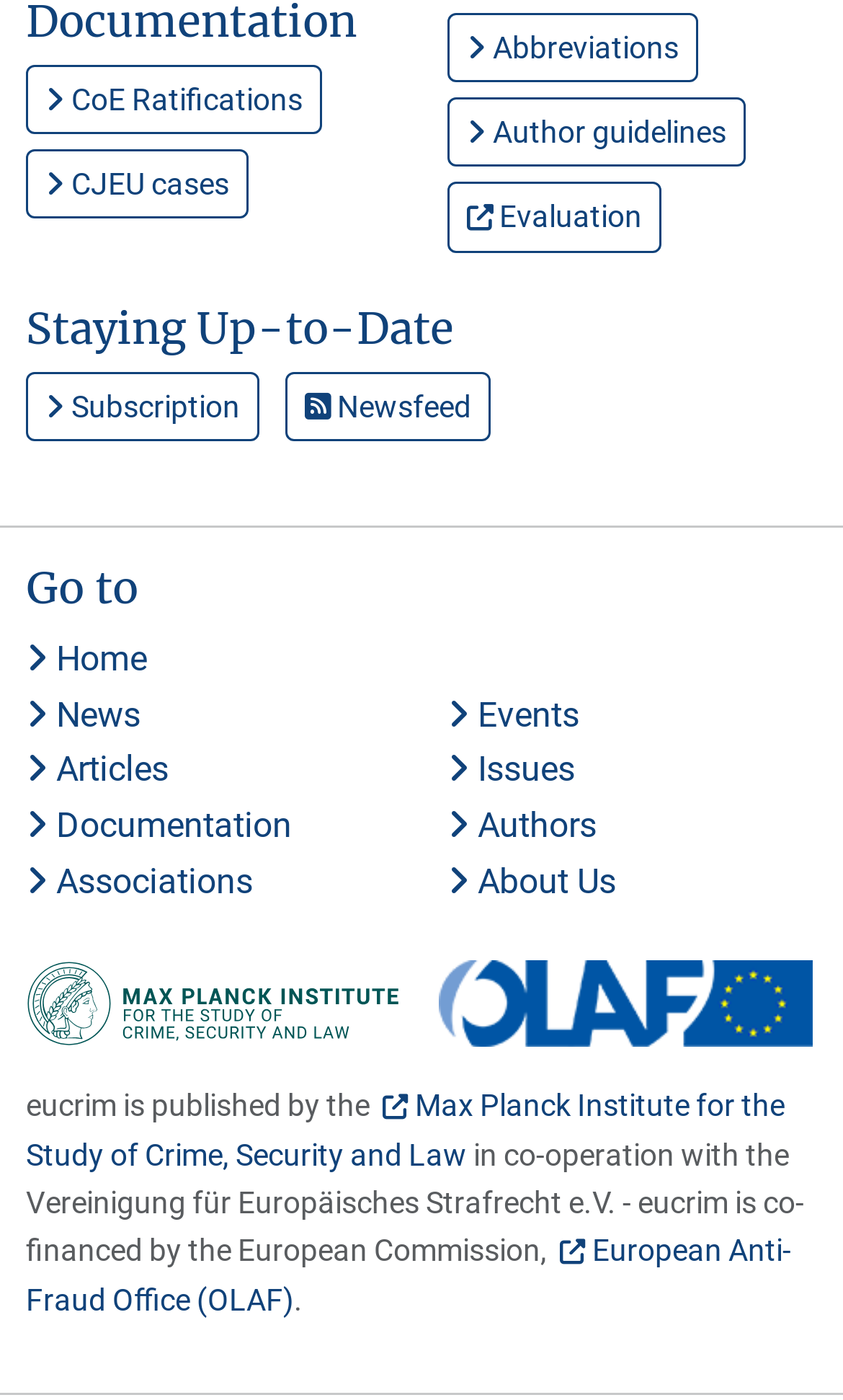What is the text above the 'Home' link?
Provide a well-explained and detailed answer to the question.

The text above the 'Home' link is 'Go to' which is a heading element located at [0.031, 0.402, 0.969, 0.439]. This heading is above the 'Home' link which has a bounding box coordinate of [0.031, 0.456, 0.174, 0.485].